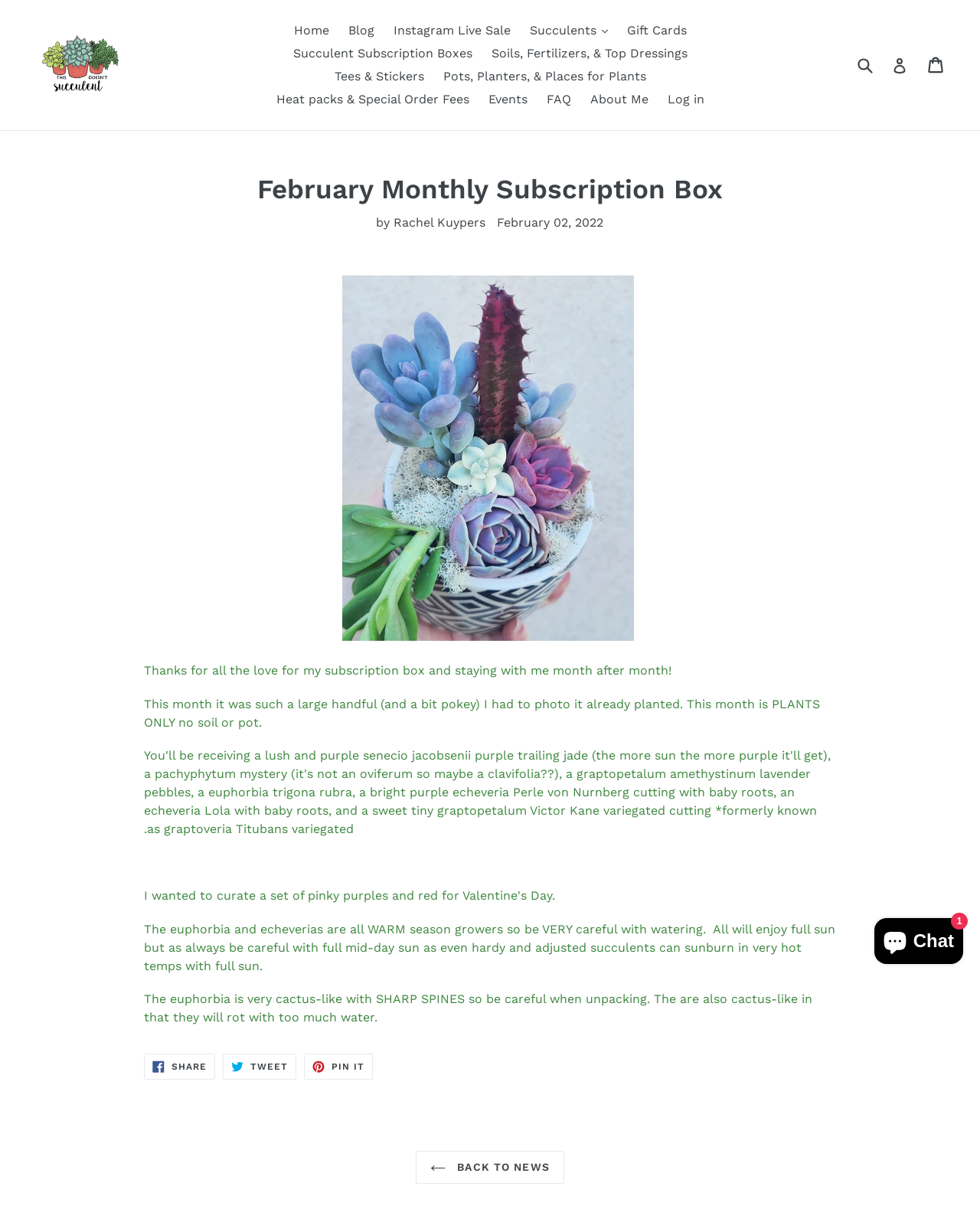Determine the bounding box coordinates of the clickable region to carry out the instruction: "Log in to the account".

[0.673, 0.071, 0.726, 0.09]